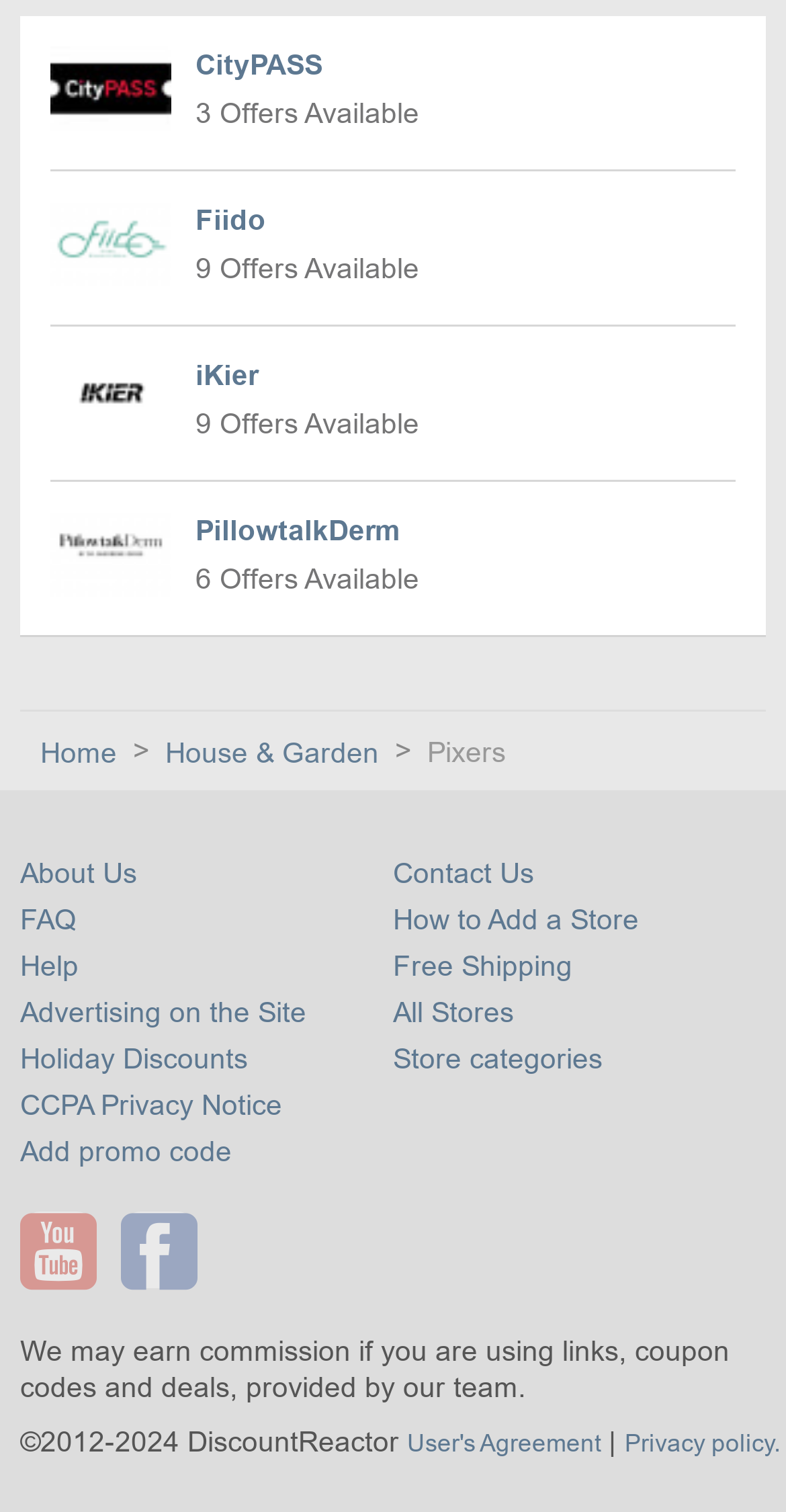Answer succinctly with a single word or phrase:
How many coupon offers are available on the webpage?

27